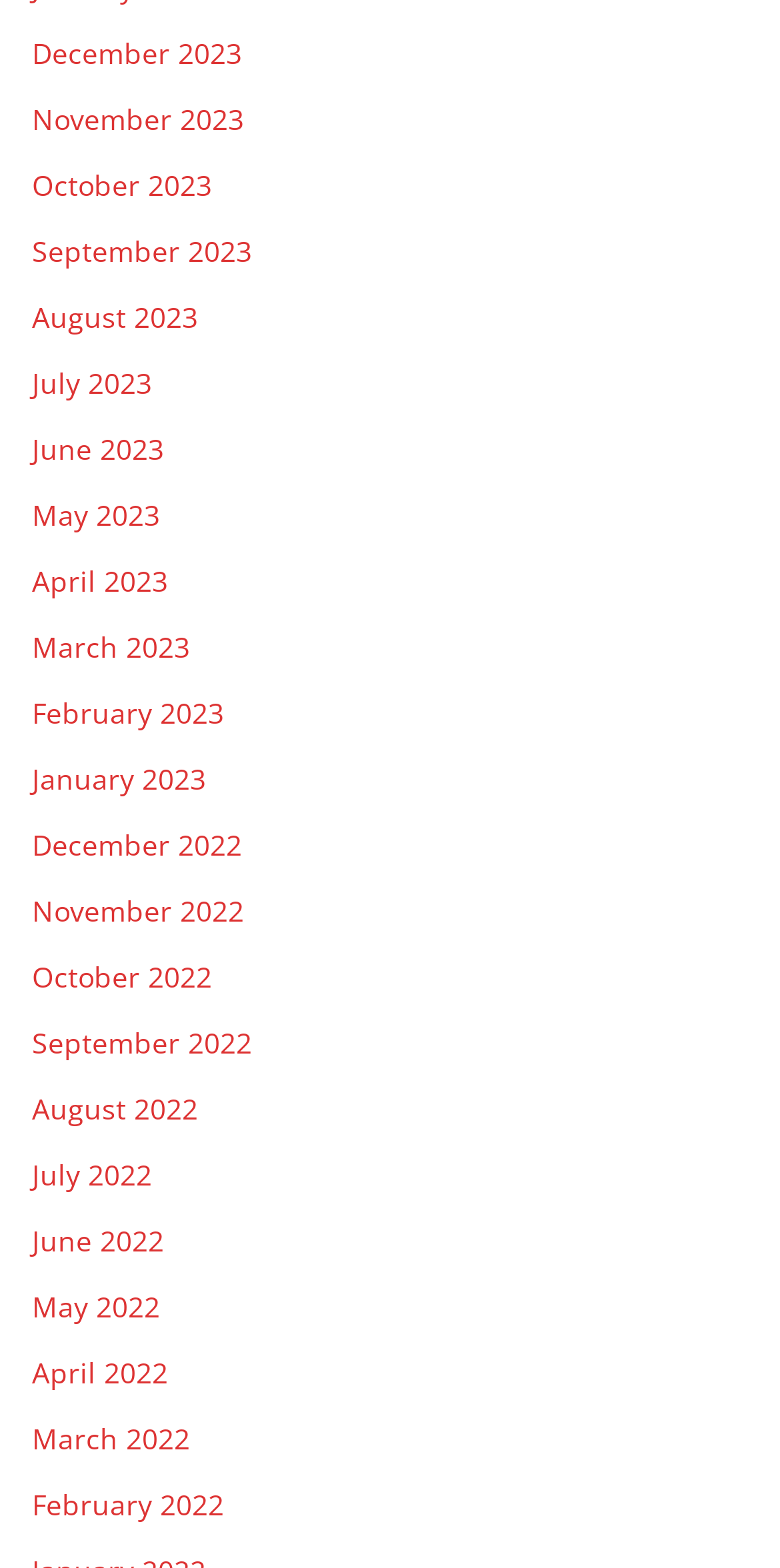Provide the bounding box coordinates of the section that needs to be clicked to accomplish the following instruction: "view January 2023."

[0.041, 0.485, 0.264, 0.509]